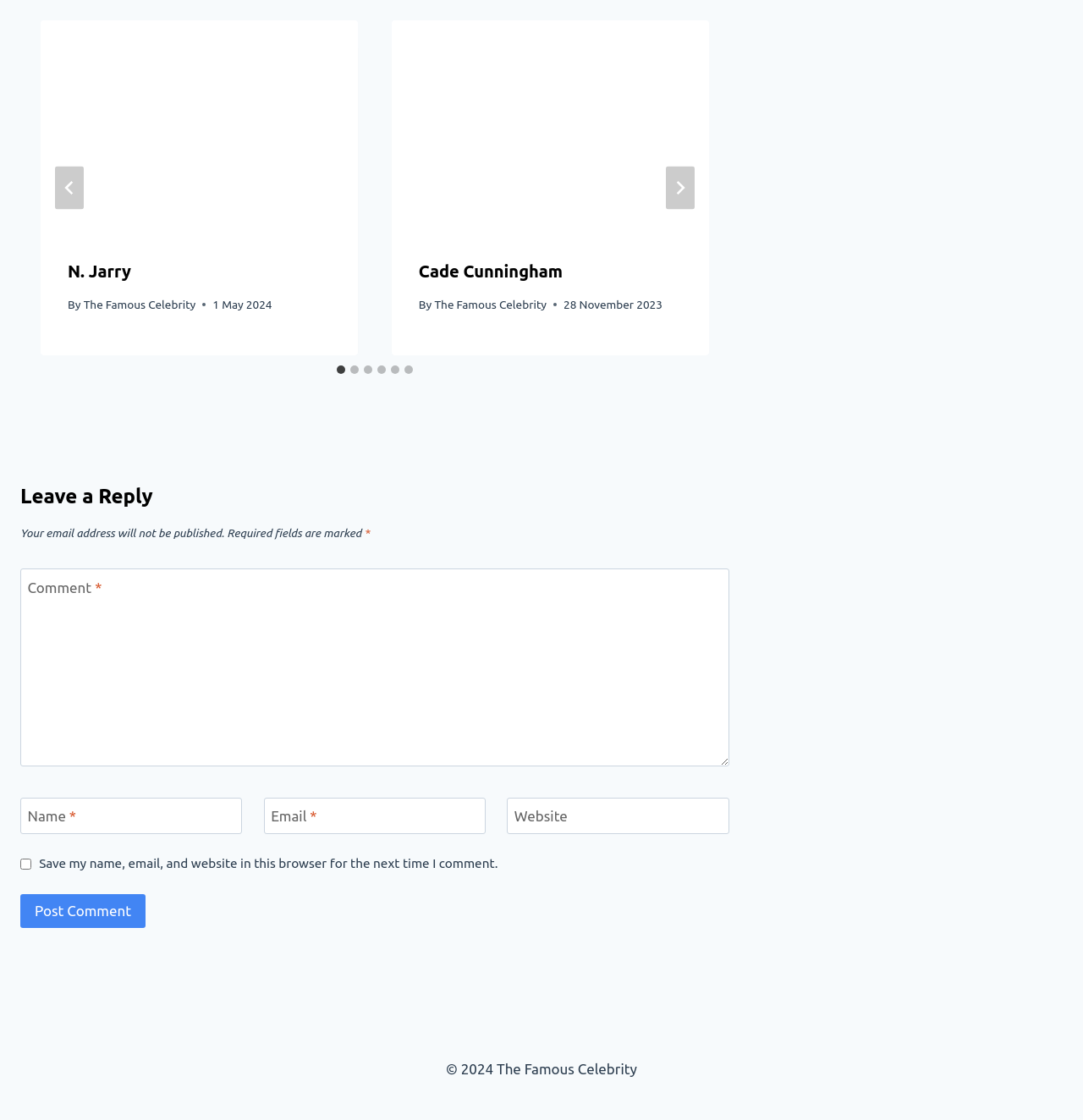Please identify the bounding box coordinates of the clickable area that will allow you to execute the instruction: "Post a comment".

[0.019, 0.798, 0.134, 0.829]